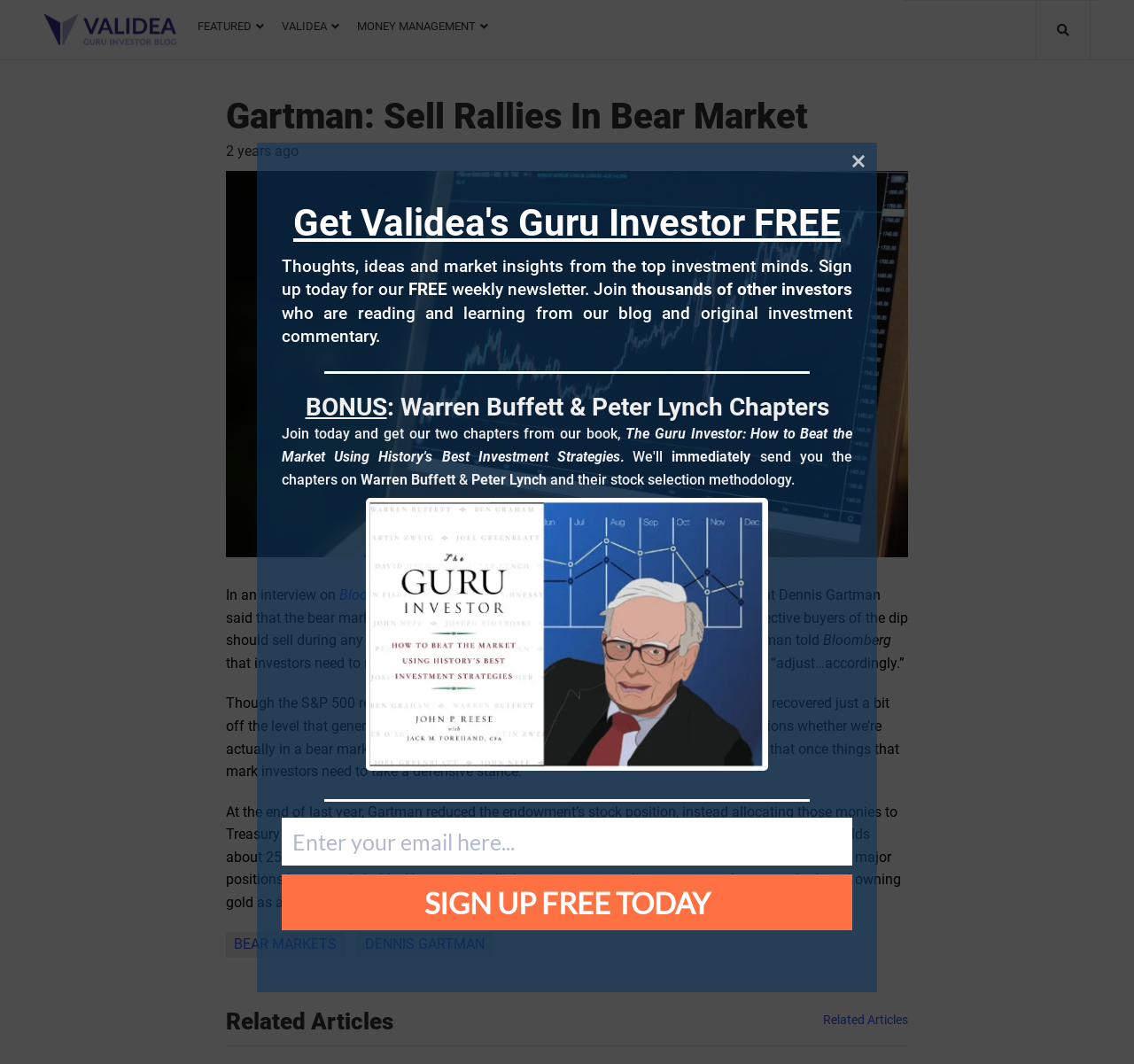Highlight the bounding box coordinates of the element you need to click to perform the following instruction: "Sign up for the free weekly newsletter."

[0.248, 0.768, 0.752, 0.813]